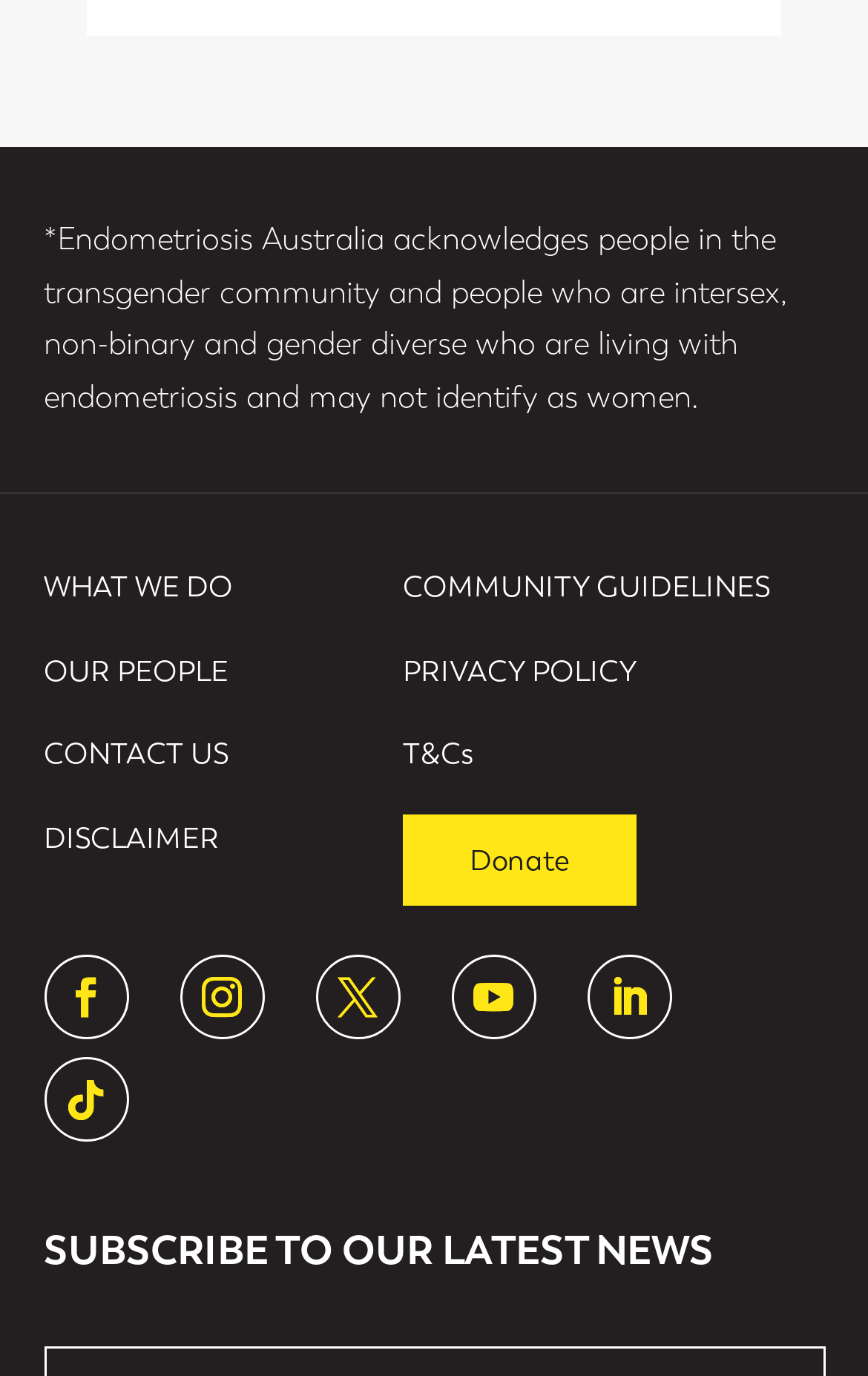Find the bounding box coordinates of the element to click in order to complete this instruction: "Go to CONTACT US". The bounding box coordinates must be four float numbers between 0 and 1, denoted as [left, top, right, bottom].

[0.05, 0.536, 0.263, 0.56]